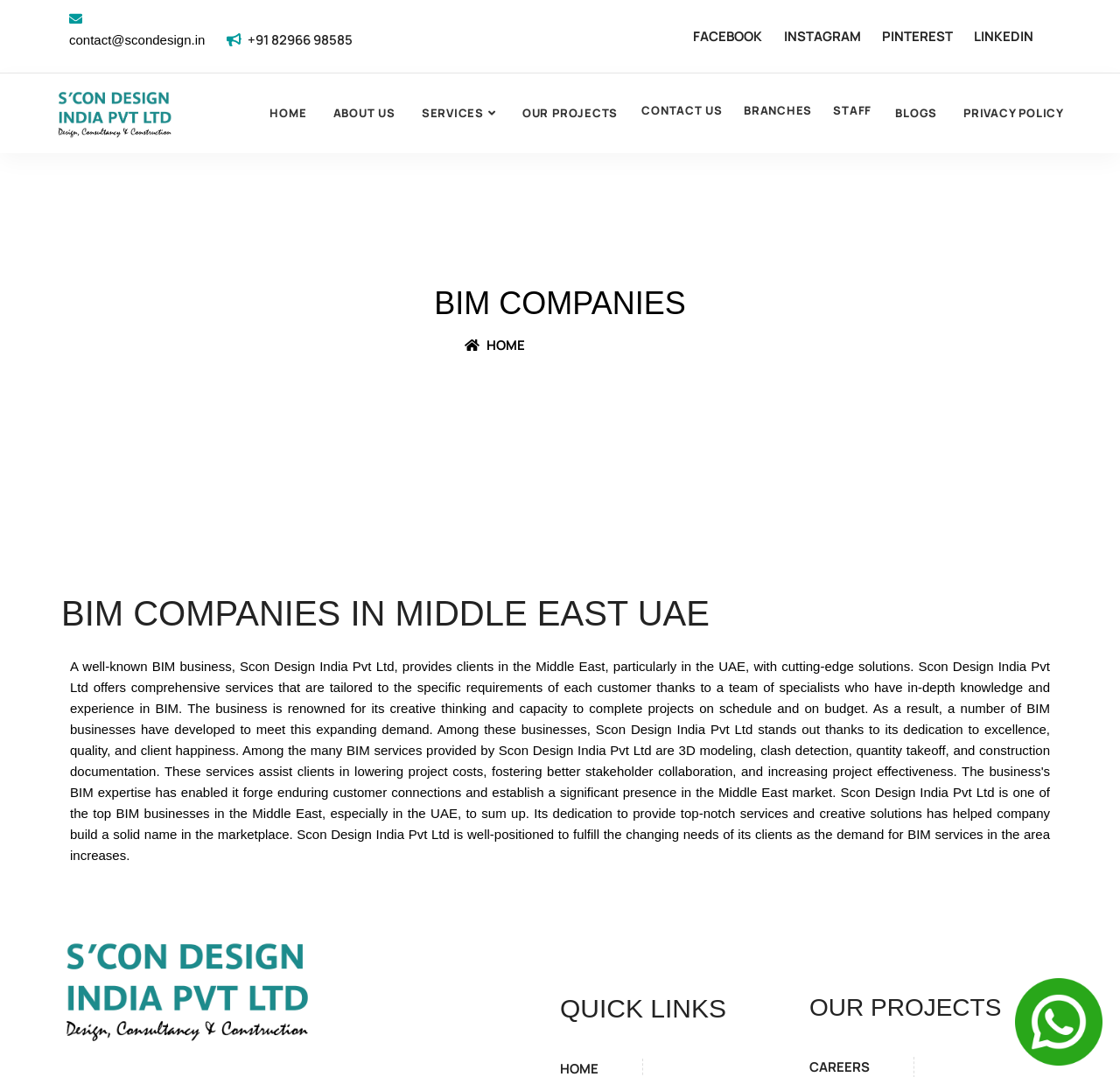Identify the main heading of the webpage and provide its text content.

BIM COMPANIES IN MIDDLE EAST UAE